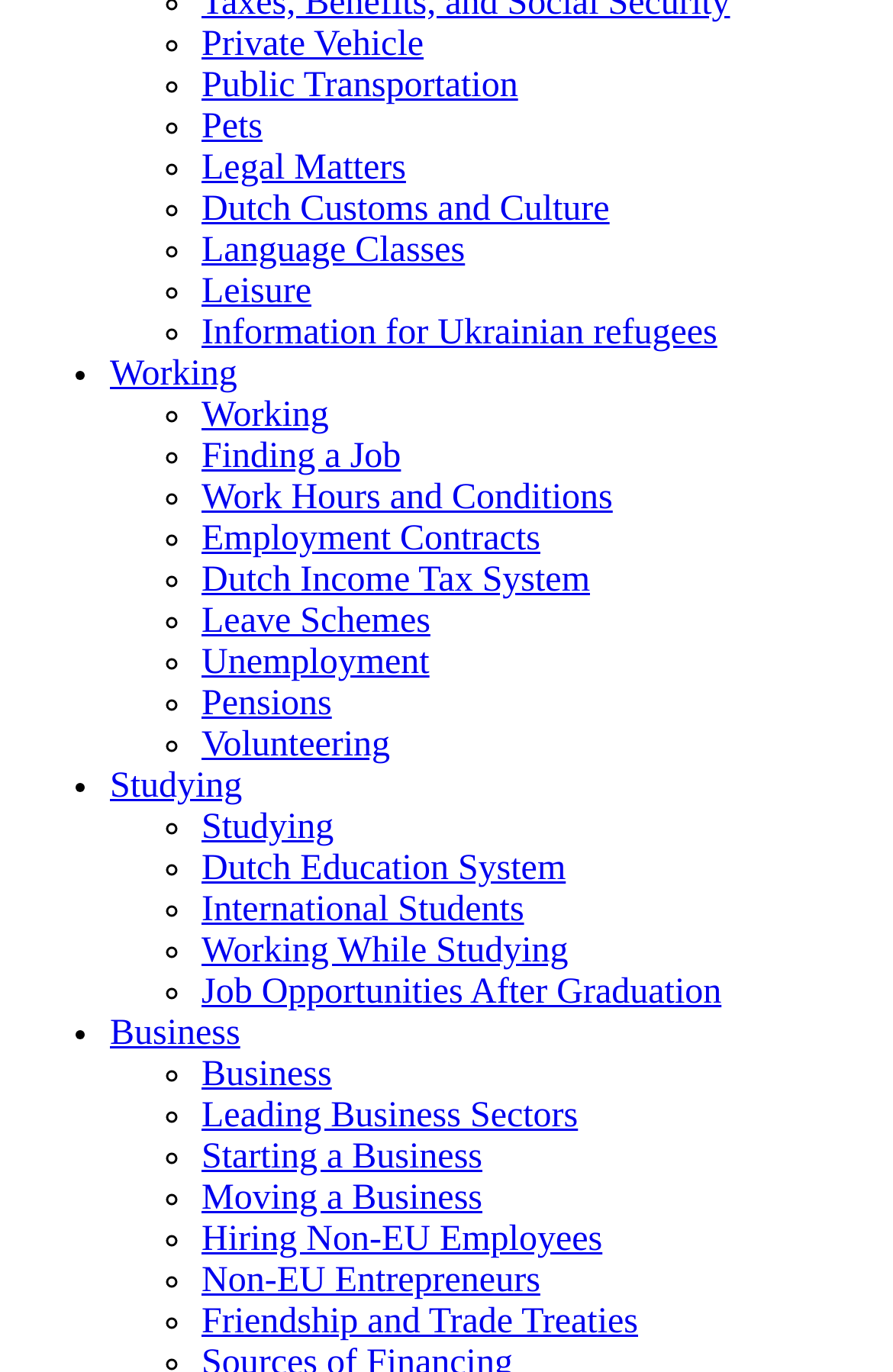Determine the bounding box coordinates of the clickable element to achieve the following action: 'Discover Business'. Provide the coordinates as four float values between 0 and 1, formatted as [left, top, right, bottom].

[0.123, 0.739, 0.269, 0.767]